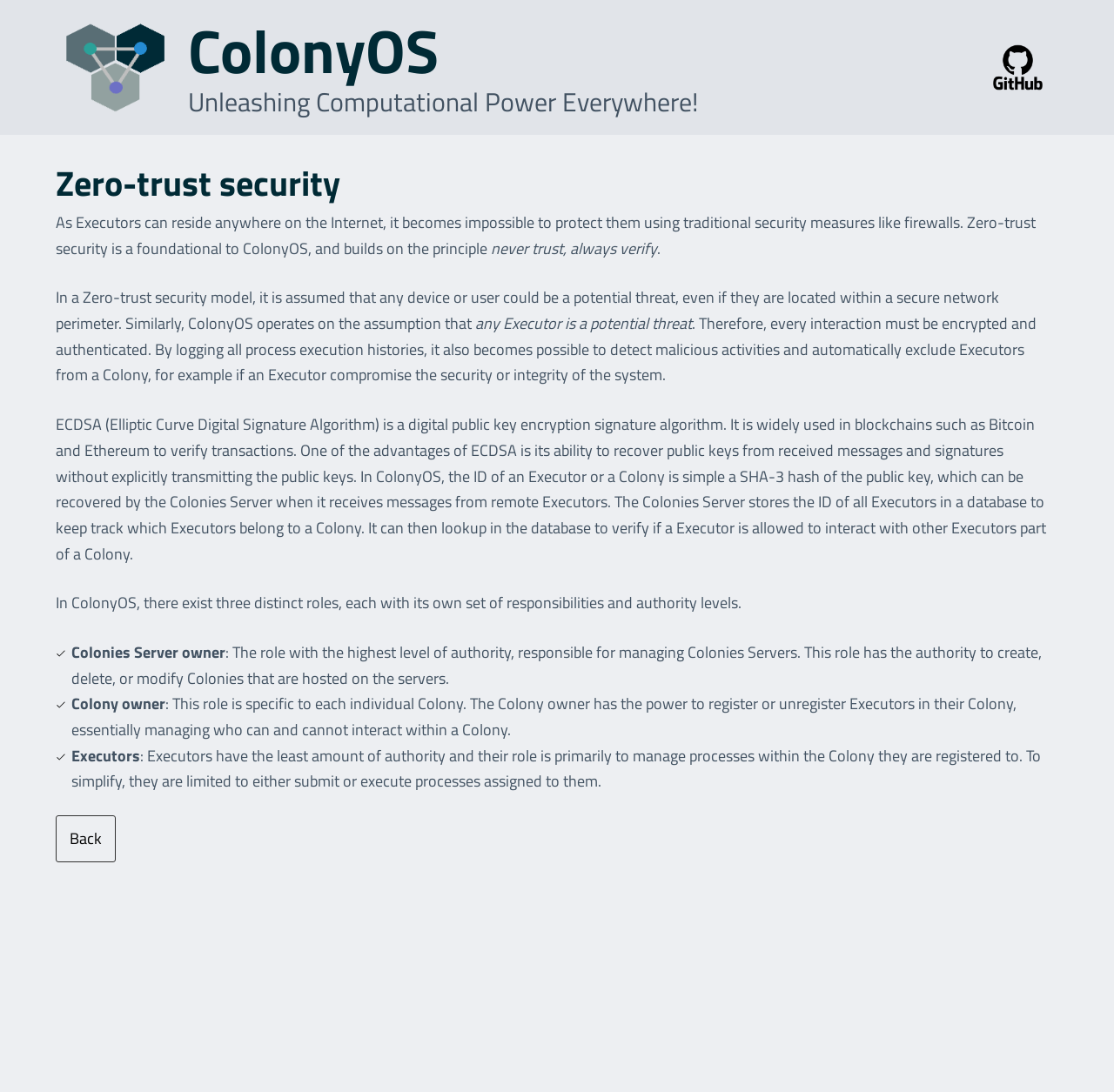Identify the bounding box of the UI component described as: "parent_node: ColonyOS".

[0.05, 0.015, 0.155, 0.108]